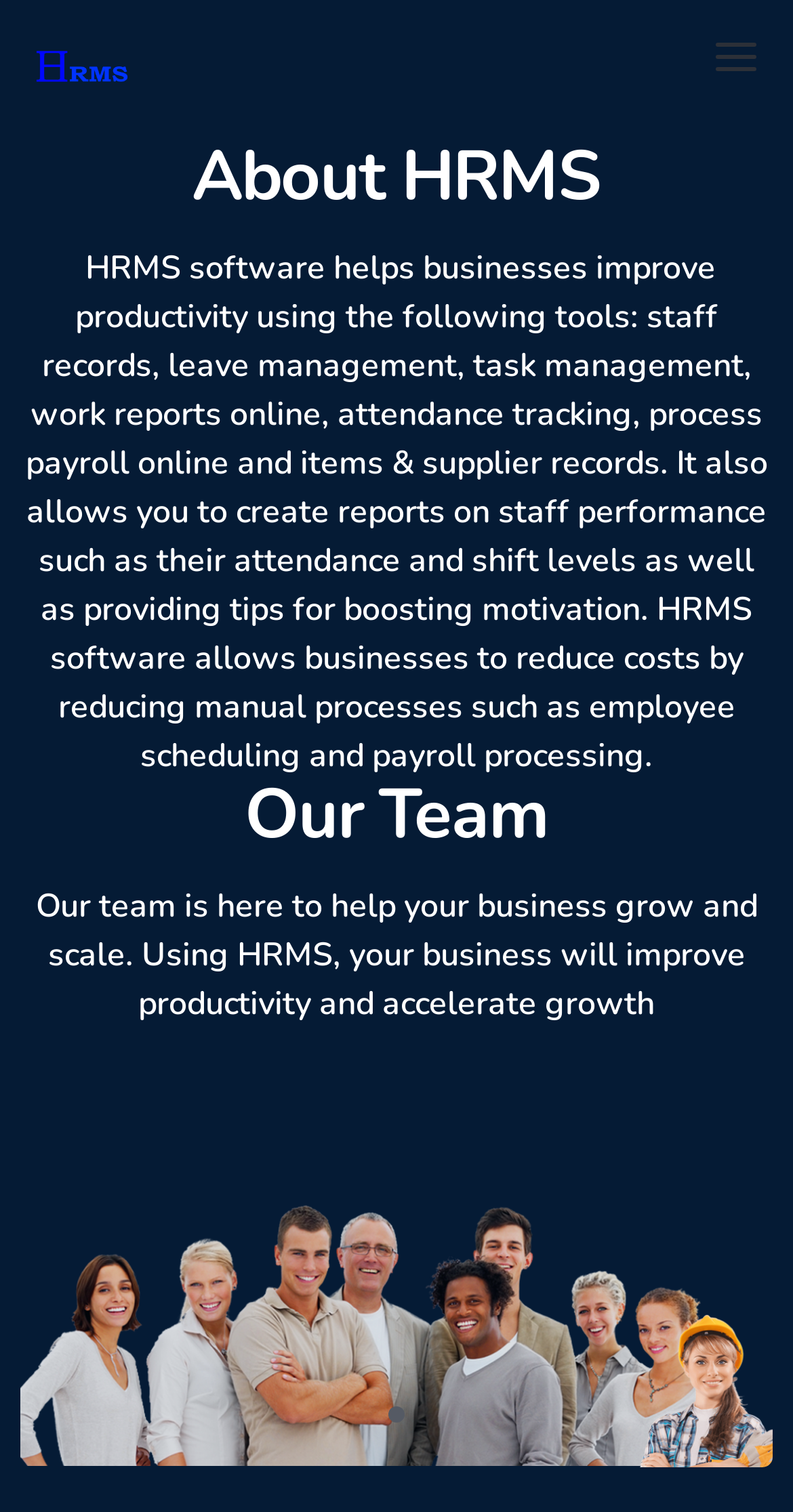Look at the image and answer the question in detail:
What is the function of the 'Toggle navigation' button?

The 'Toggle navigation' button is likely used to navigate through the webpage or access additional features, although its exact function is not explicitly stated.